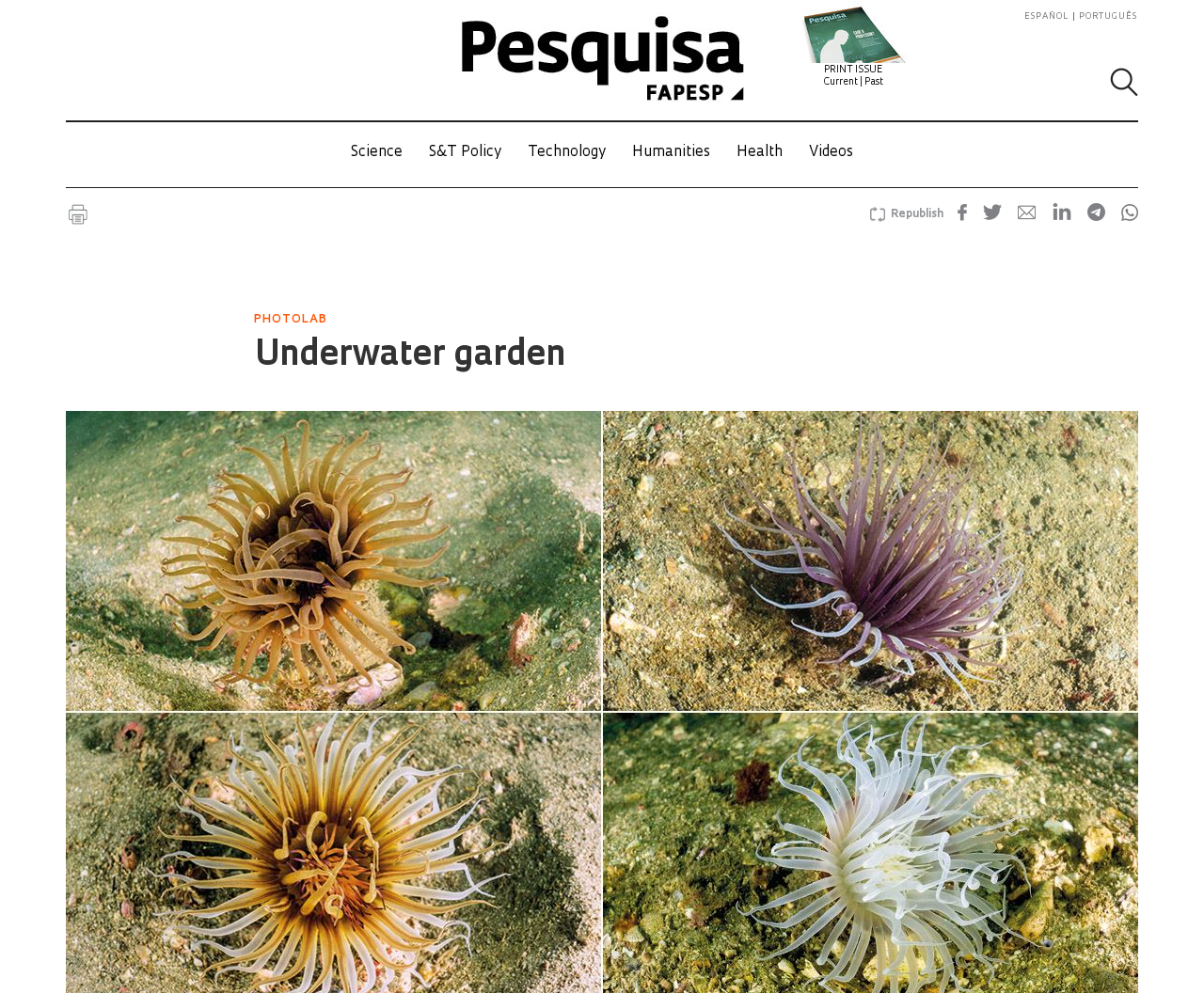What is the category of the article 'Underwater garden'?
Based on the image, answer the question with a single word or brief phrase.

Science